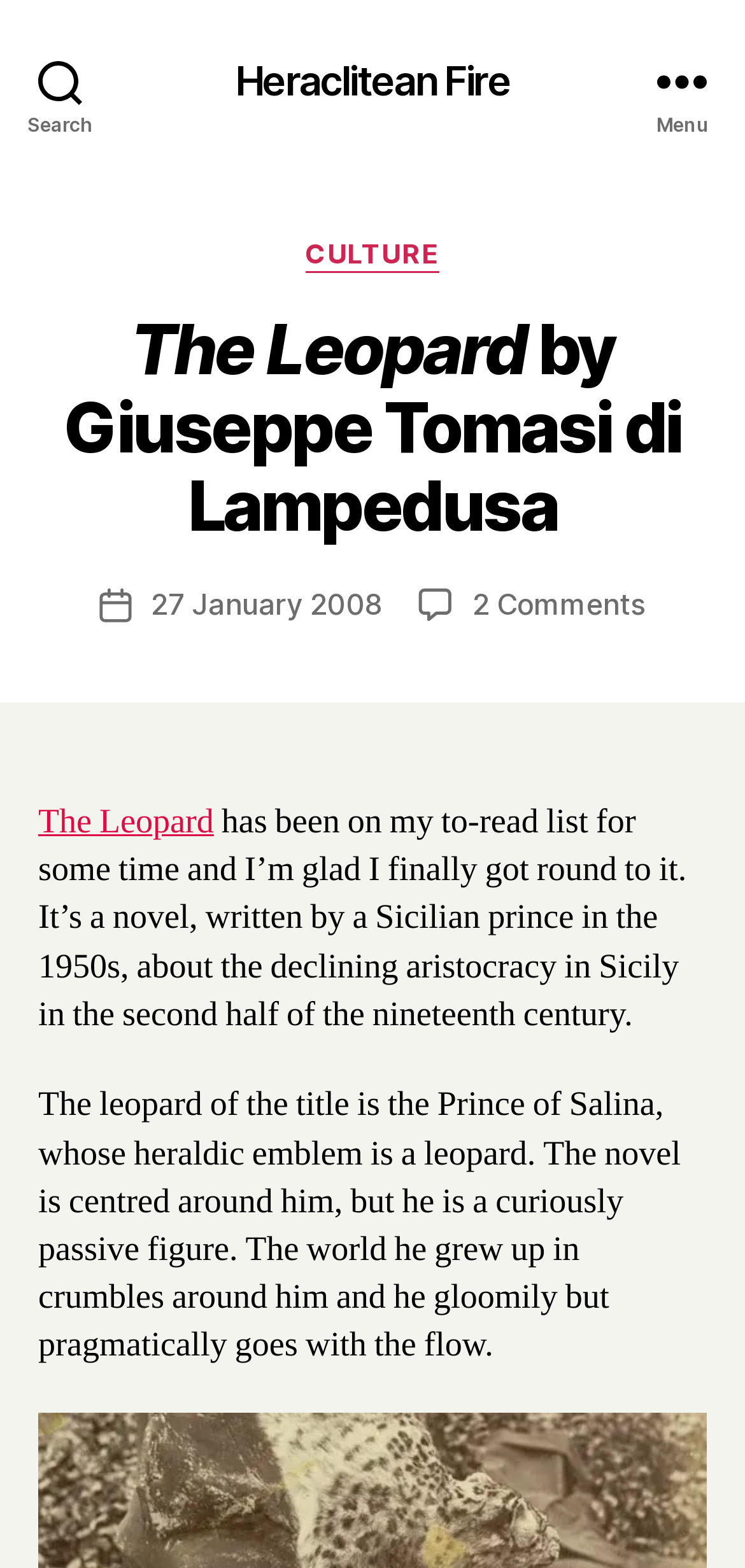Please extract the primary headline from the webpage.

The Leopard by Giuseppe Tomasi di Lampedusa